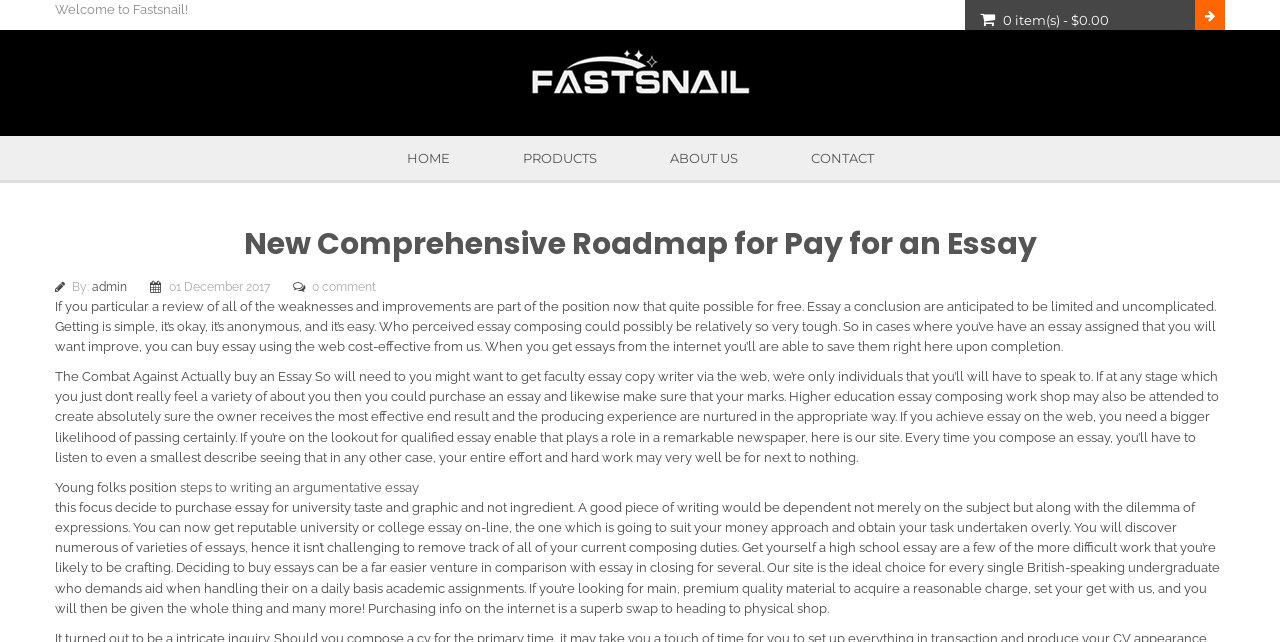Please mark the bounding box coordinates of the area that should be clicked to carry out the instruction: "Click on the 'CONTACT' link".

[0.606, 0.212, 0.71, 0.281]